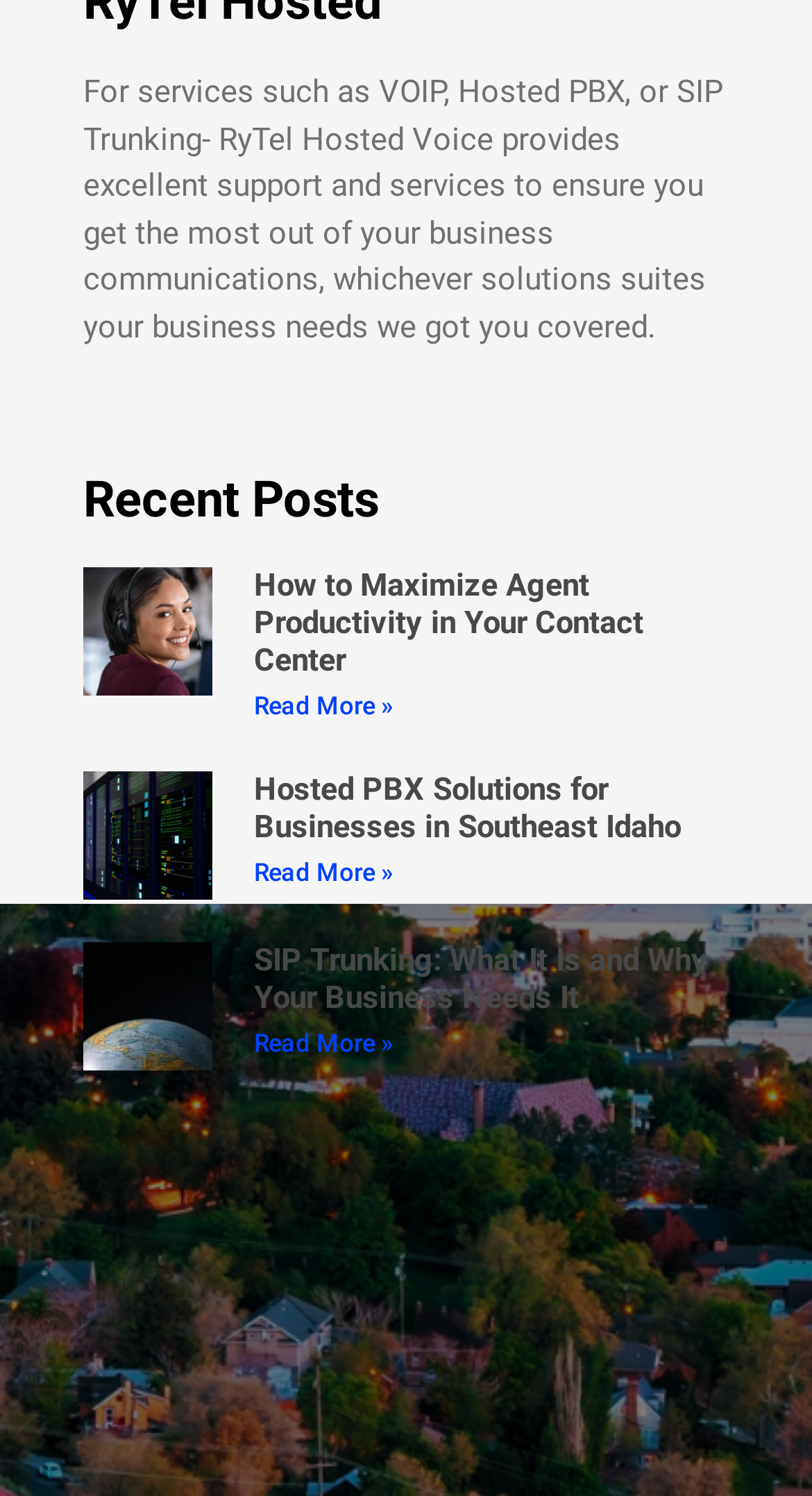Please provide a brief answer to the following inquiry using a single word or phrase:
What is the purpose of the 'Read more' links?

To read full articles